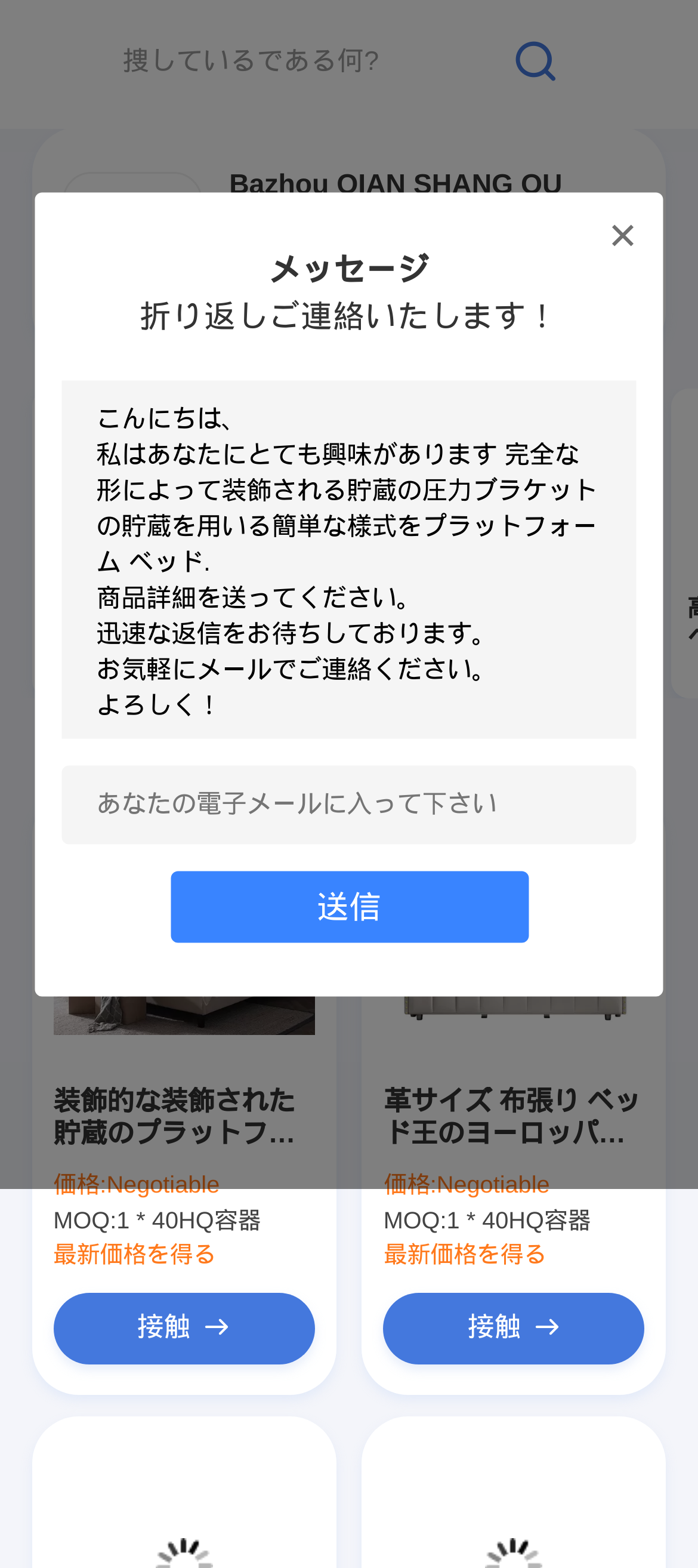Please give a succinct answer to the question in one word or phrase:
What is the minimum order quantity?

1 * 40HQ container